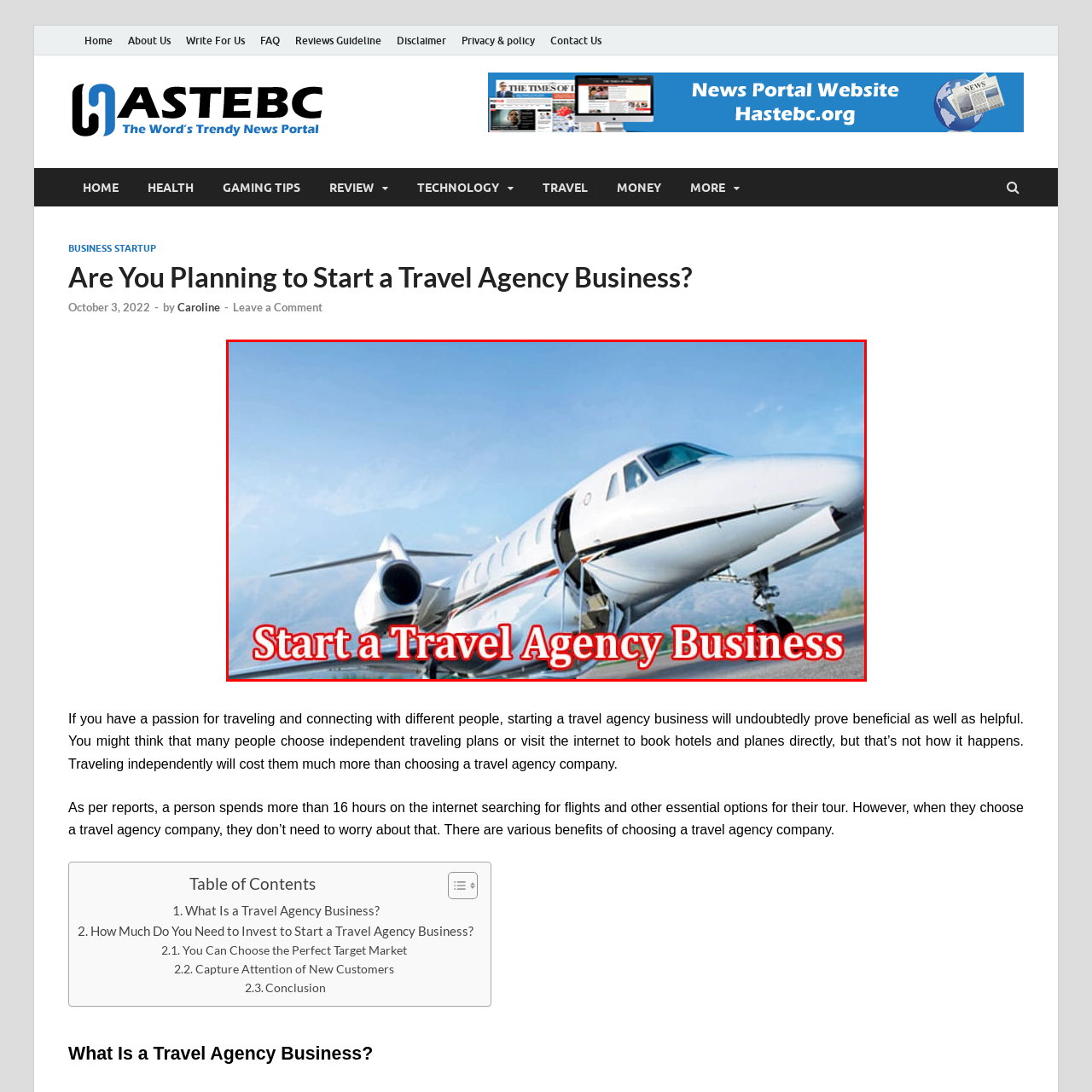What type of vehicle is featured in the image?
Direct your attention to the image marked by the red bounding box and provide a detailed answer based on the visual details available.

The image features a sleek, modern private jet positioned against a bright blue sky, showcasing the potential of luxury travel and emphasizing the excitement and opportunity that awaits those who venture into the travel agency business.